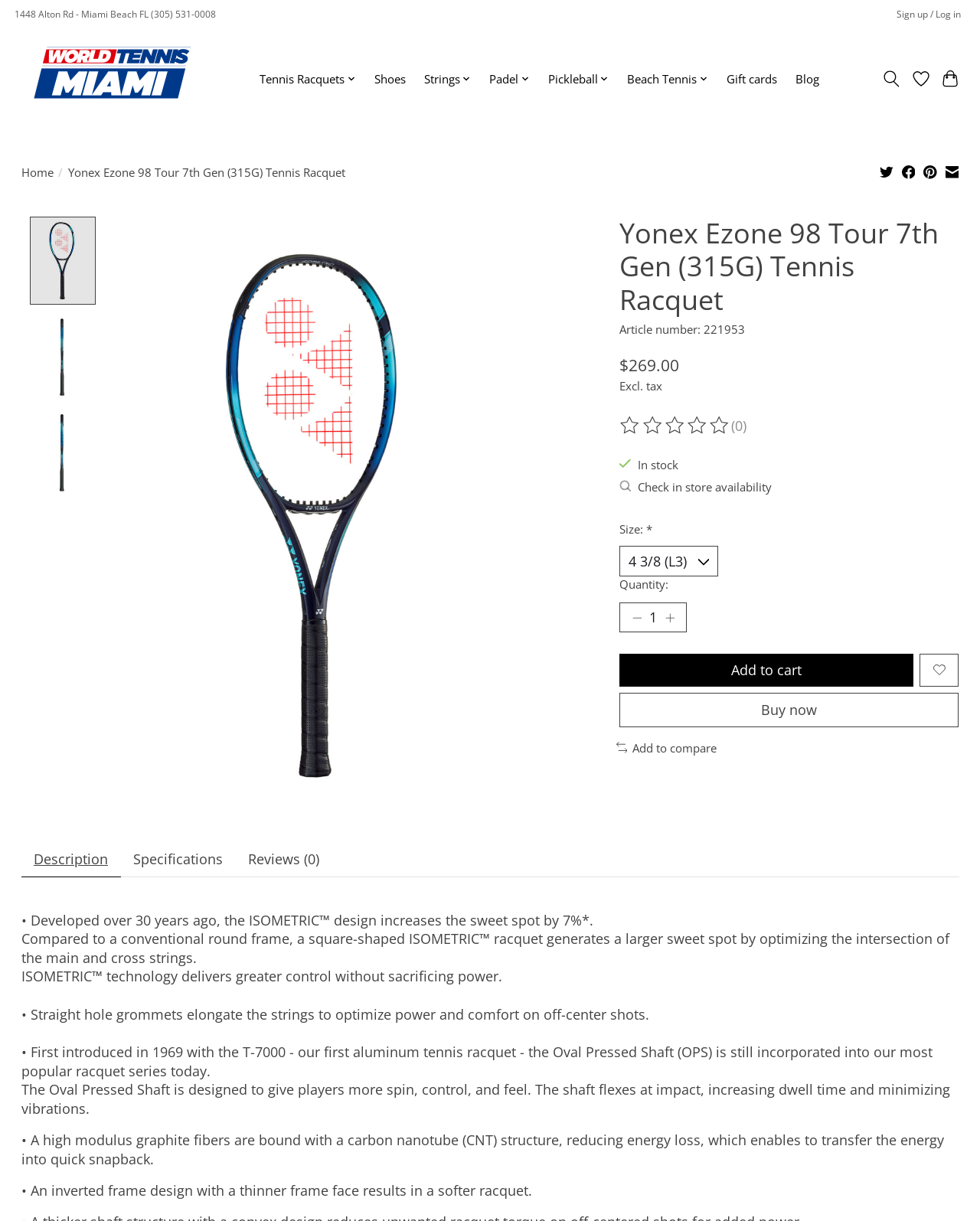What is the address of World Tennis Miami?
Based on the image, answer the question with a single word or brief phrase.

1448 Alton Rd - Miami Beach FL